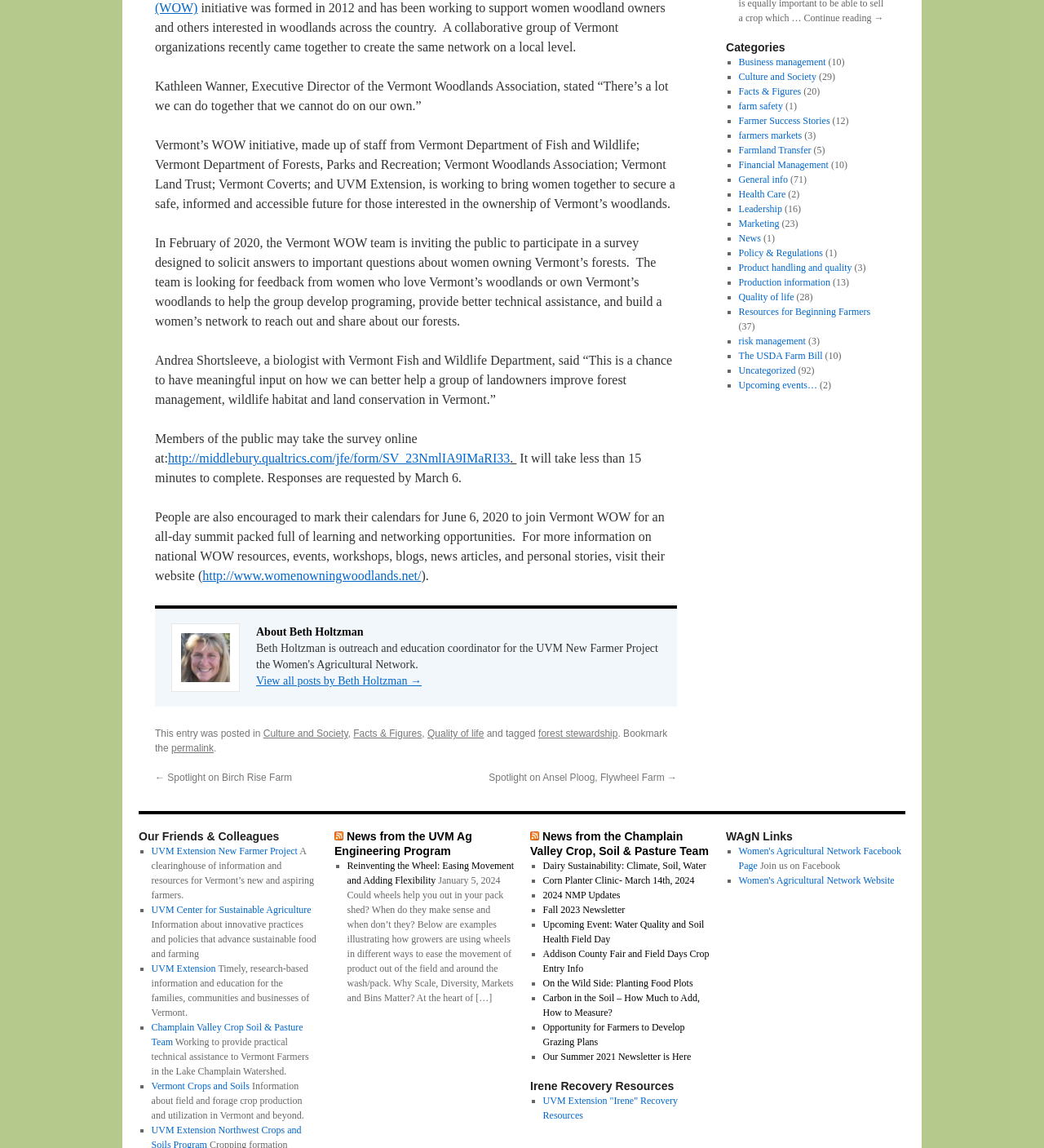Give the bounding box coordinates for the element described by: "Dairy Sustainability: Climate, Soil, Water".

[0.52, 0.749, 0.676, 0.759]